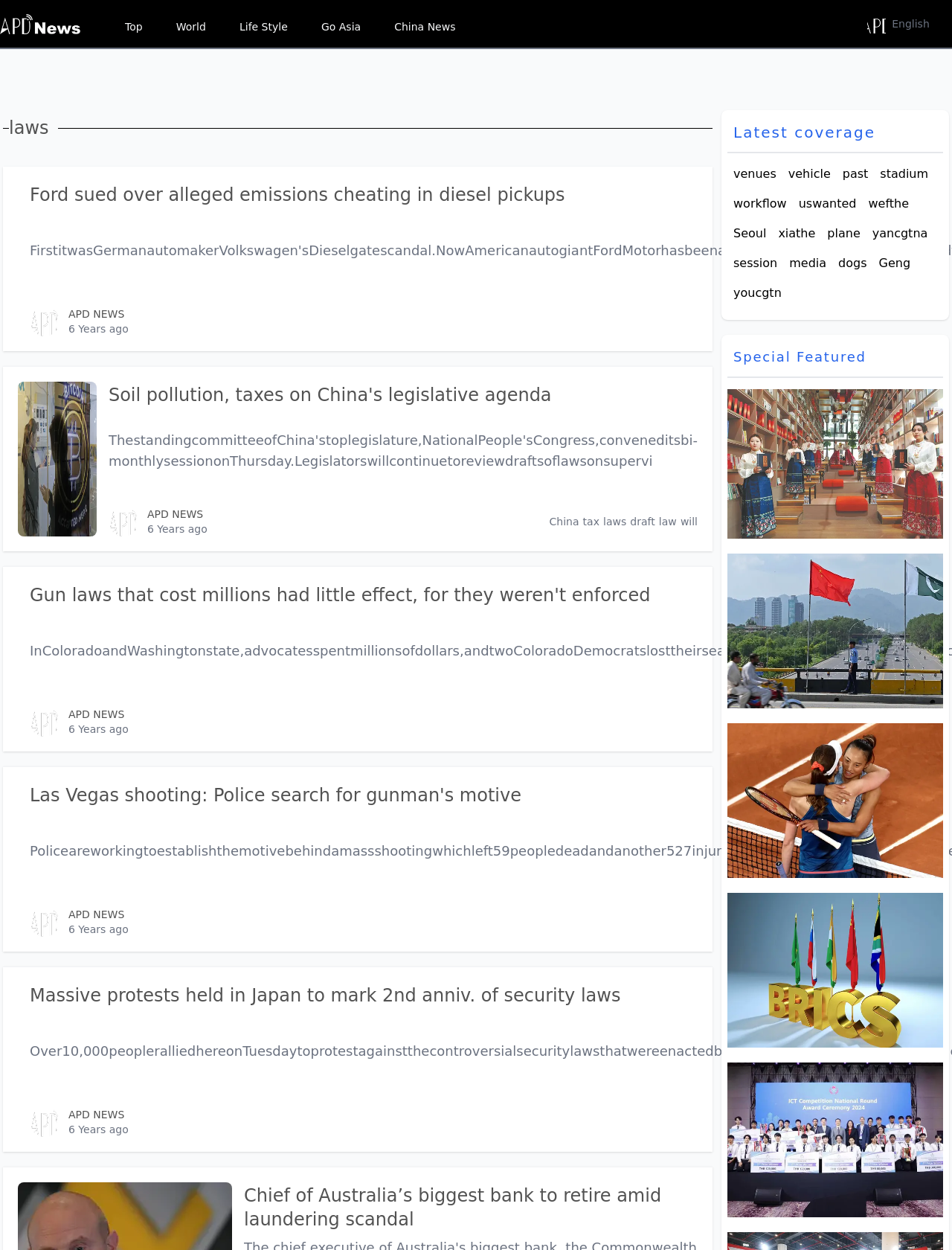Identify the bounding box coordinates of the region that needs to be clicked to carry out this instruction: "Click on the 'Top' link". Provide these coordinates as four float numbers ranging from 0 to 1, i.e., [left, top, right, bottom].

[0.125, 0.012, 0.156, 0.031]